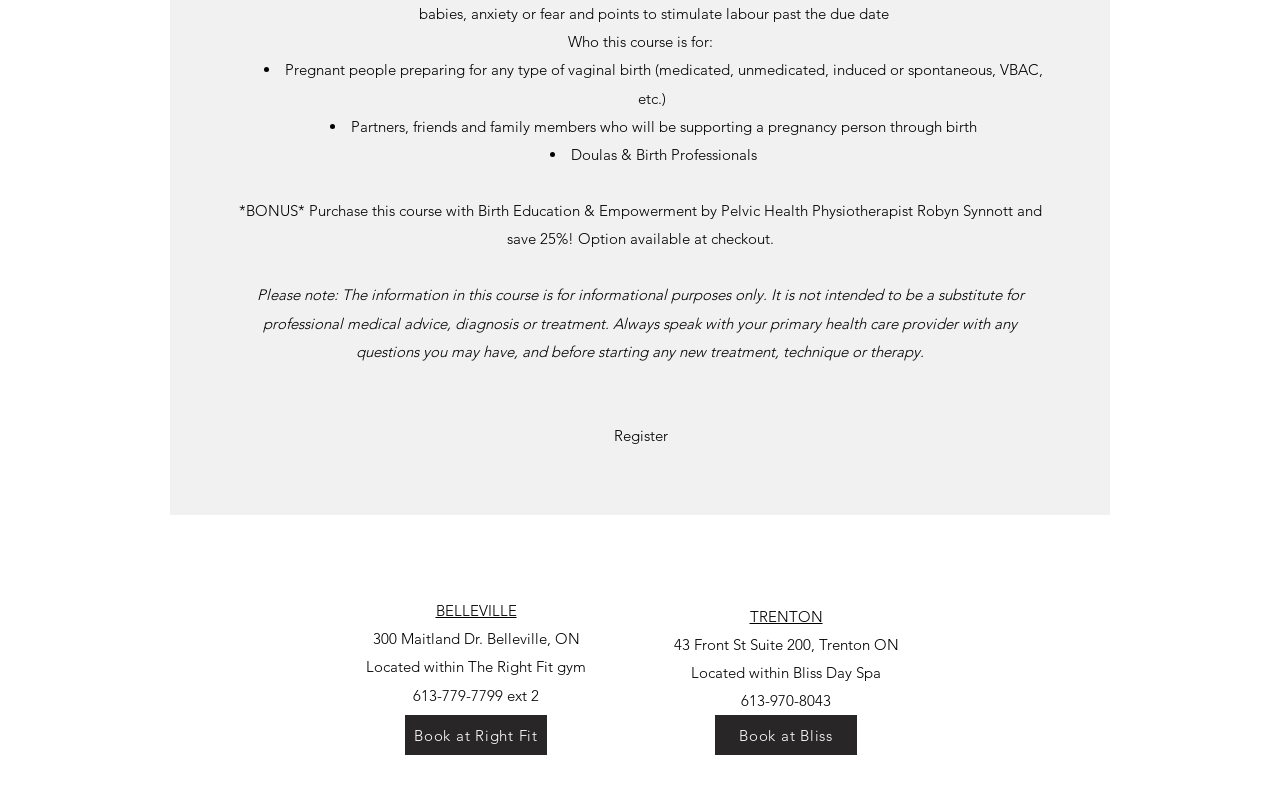Answer the question using only a single word or phrase: 
What social media platforms are linked on this webpage?

Facebook and Instagram